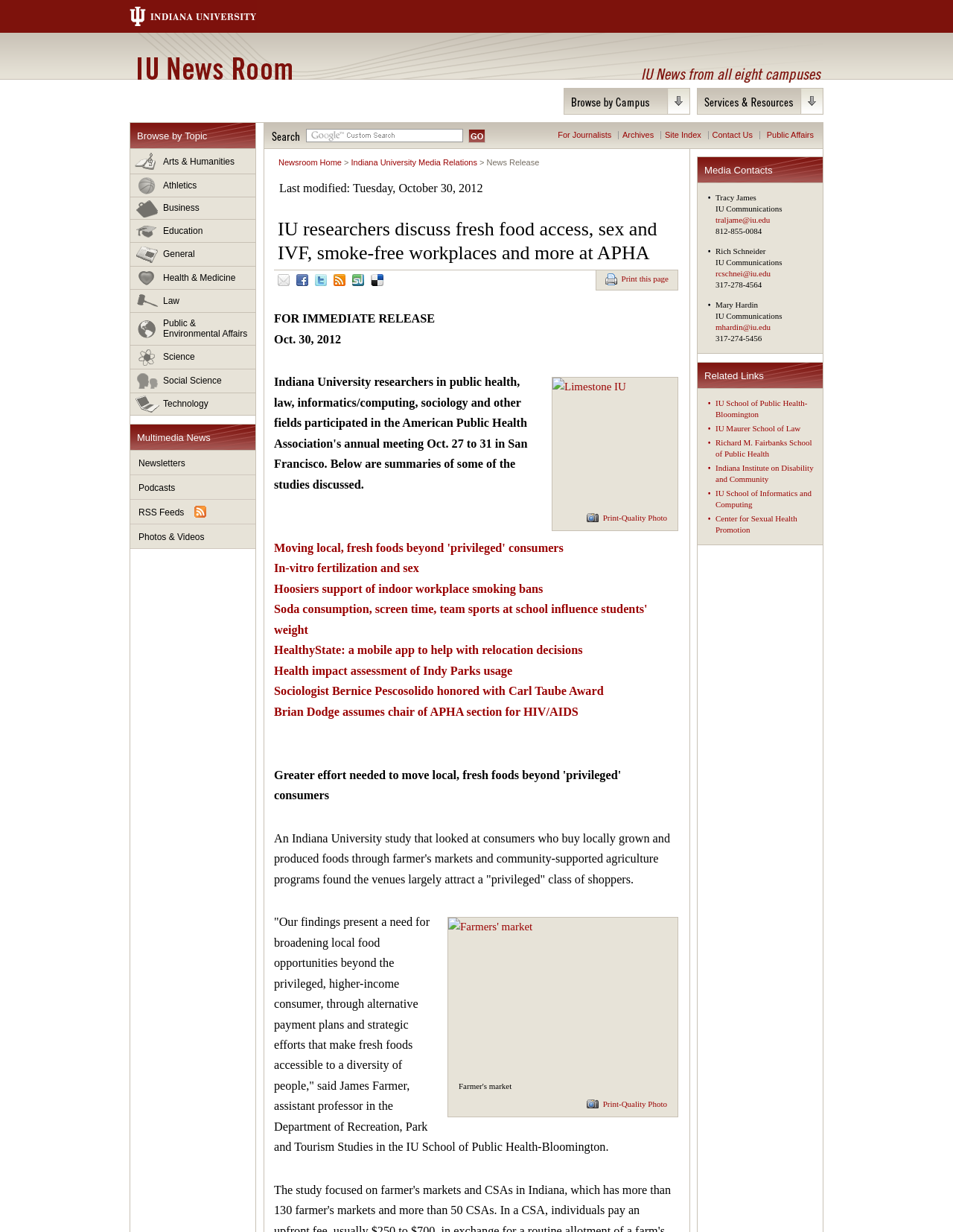Can you determine the bounding box coordinates of the area that needs to be clicked to fulfill the following instruction: "Contact us"?

[0.747, 0.106, 0.79, 0.113]